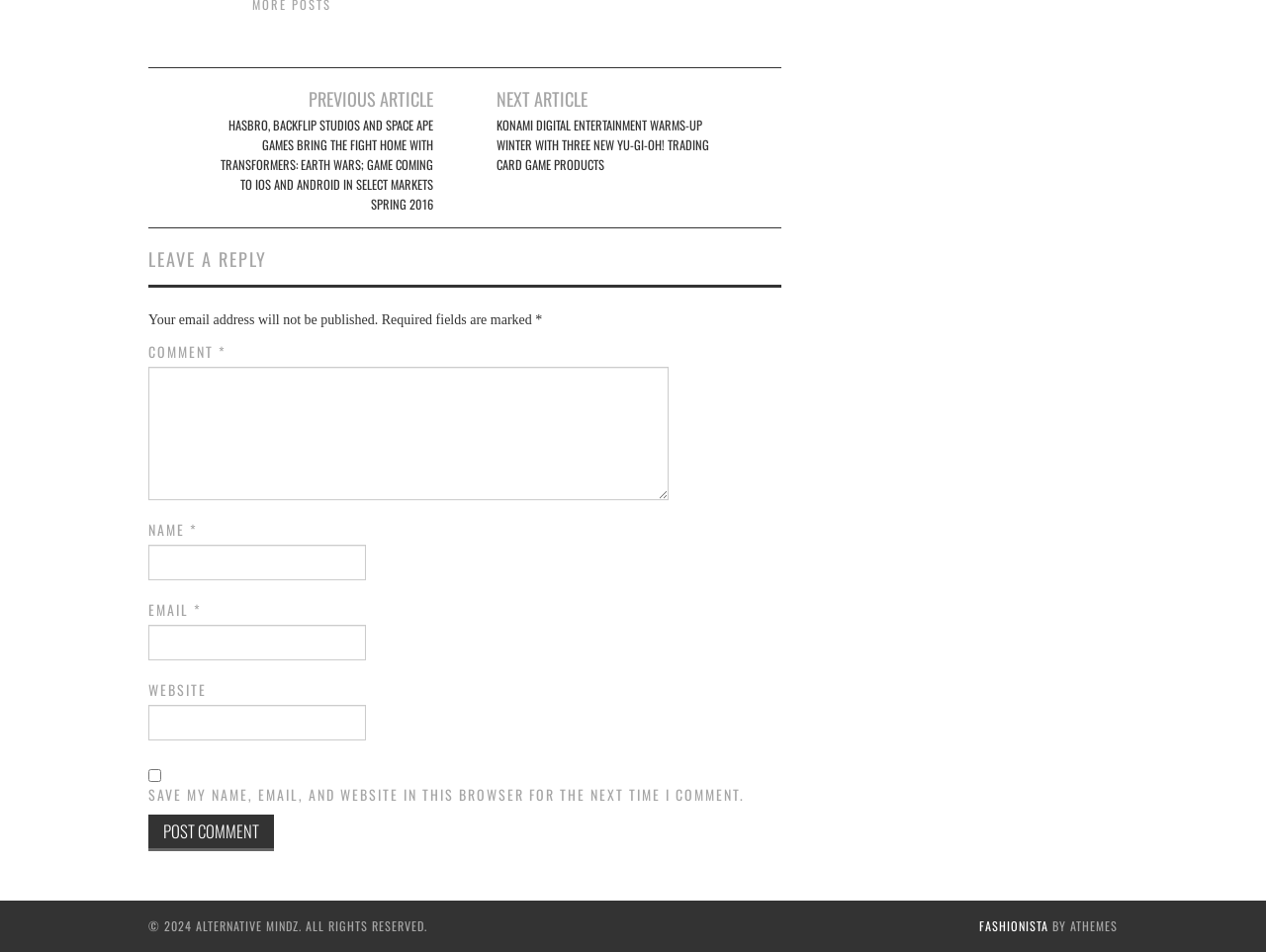What is the link text next to 'NEXT ARTICLE'?
Please analyze the image and answer the question with as much detail as possible.

The link text is located next to the 'NEXT ARTICLE' text, and it appears to be a link to another article or webpage.